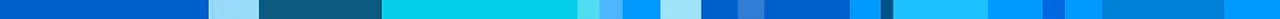Illustrate the image with a detailed and descriptive caption.

The image features a vibrant abstract design composed of vertical stripes in various shades of blue, ranging from light aqua to deep navy. This color palette creates a striking visual effect, evoking a sense of calmness and serenity. The arrangement of the stripes may symbolize unity and diversity, reflecting the multifaceted nature of emotional experiences. The simplicity and elegance of the design makes it suitable for various contexts, from artistic projects to backgrounds for digital content.